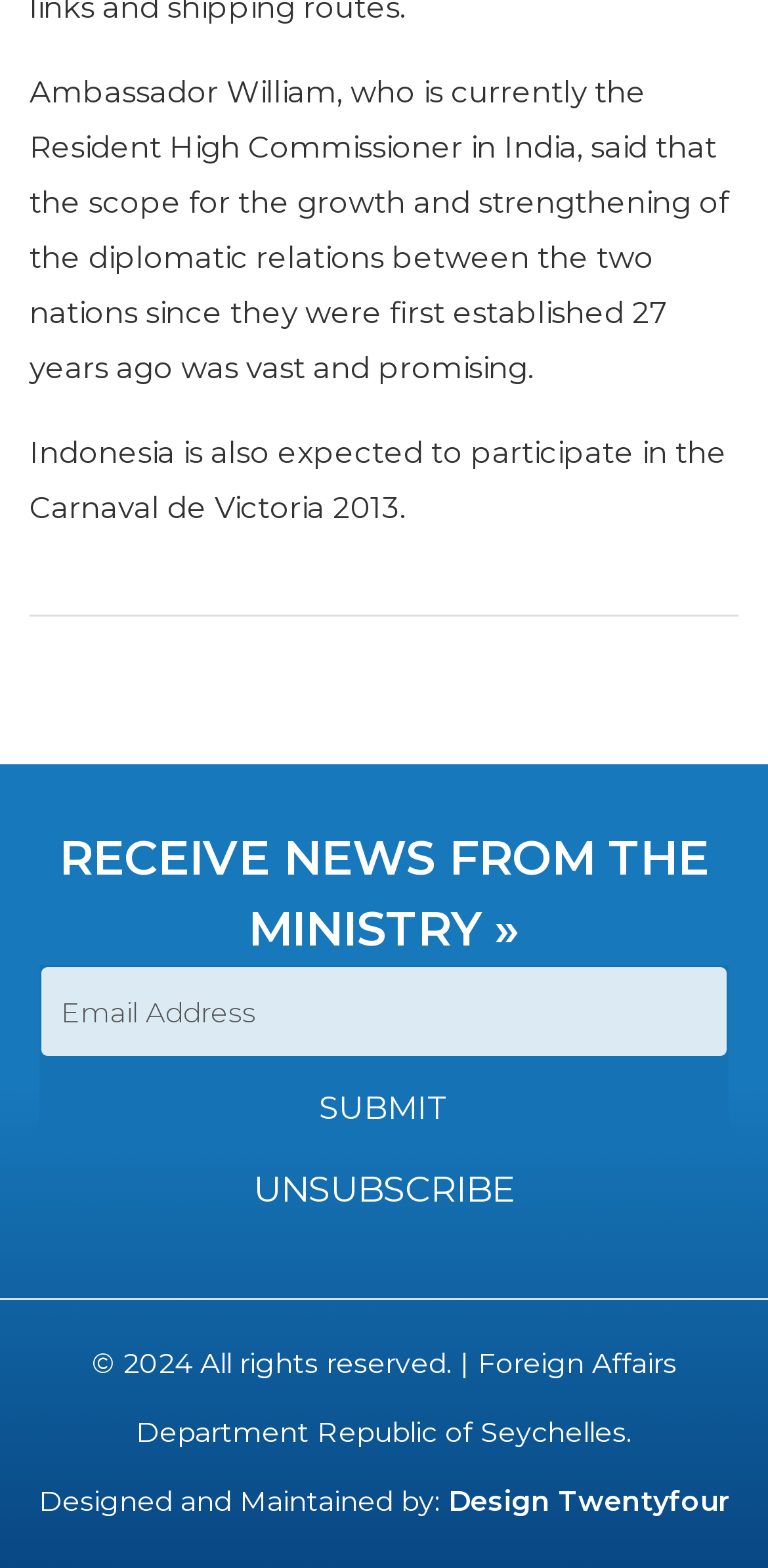What is the name of the department that owns the copyright?
Give a single word or phrase answer based on the content of the image.

Foreign Affairs Department Republic of Seychelles